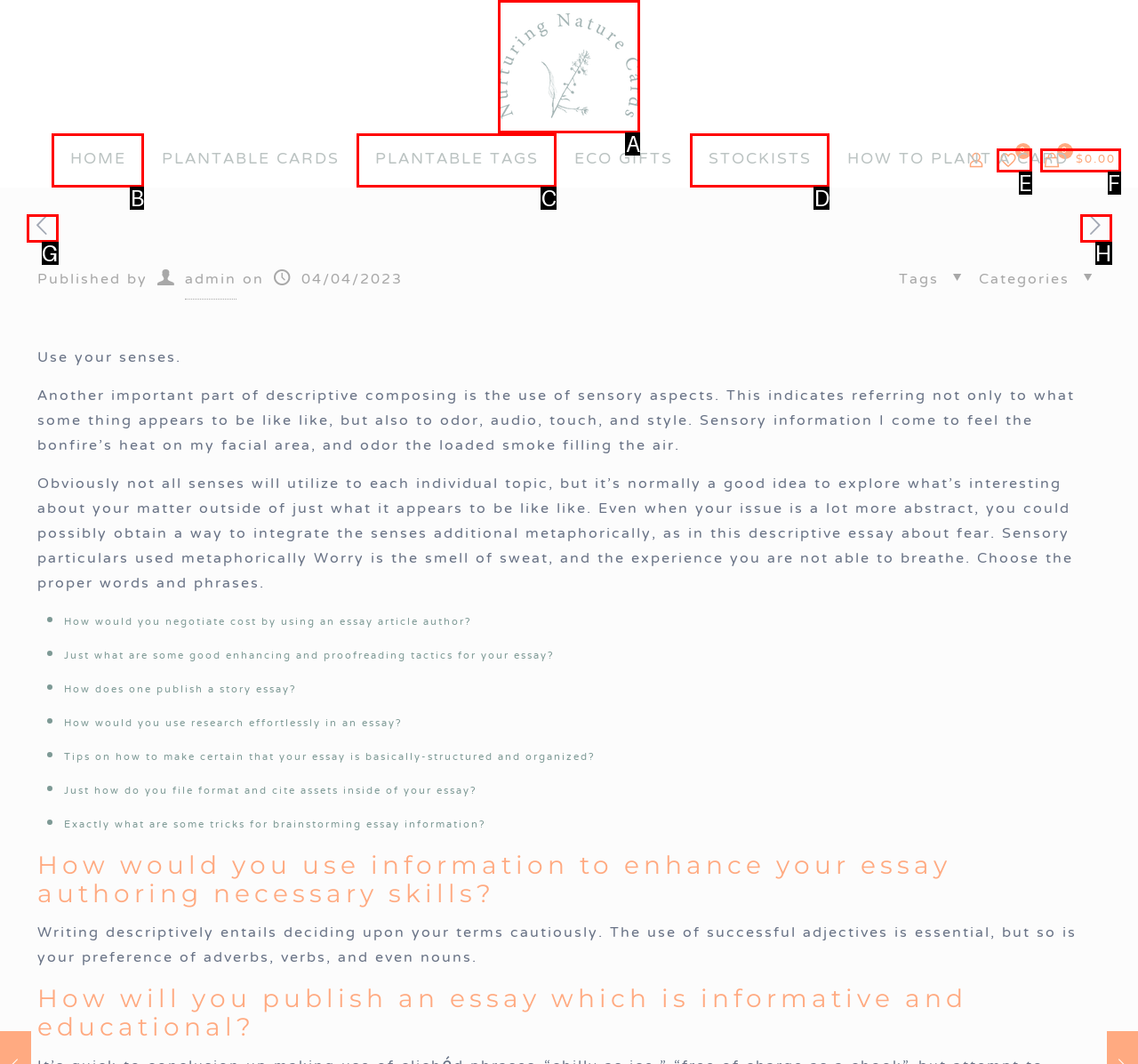Identify the HTML element that corresponds to the following description: Featured On. Provide the letter of the correct option from the presented choices.

None